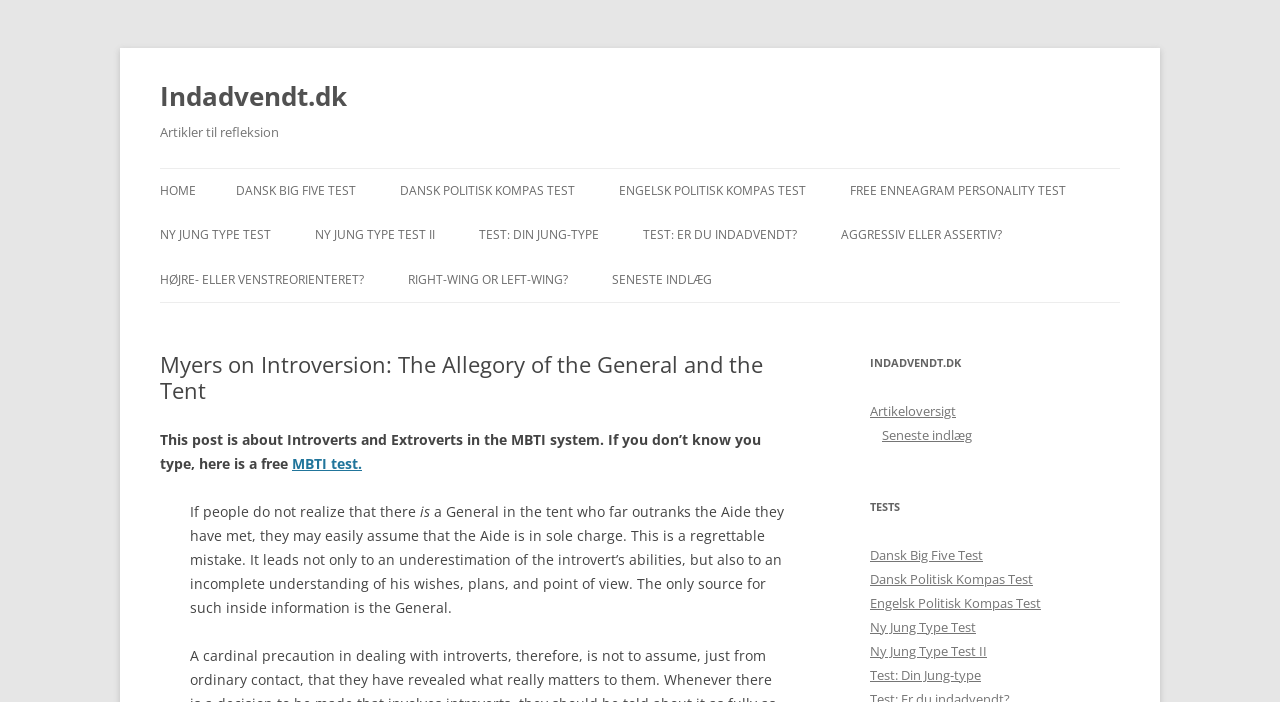Identify the bounding box coordinates of the region I need to click to complete this instruction: "Take the 'DANSK BIG FIVE TEST'".

[0.184, 0.241, 0.278, 0.304]